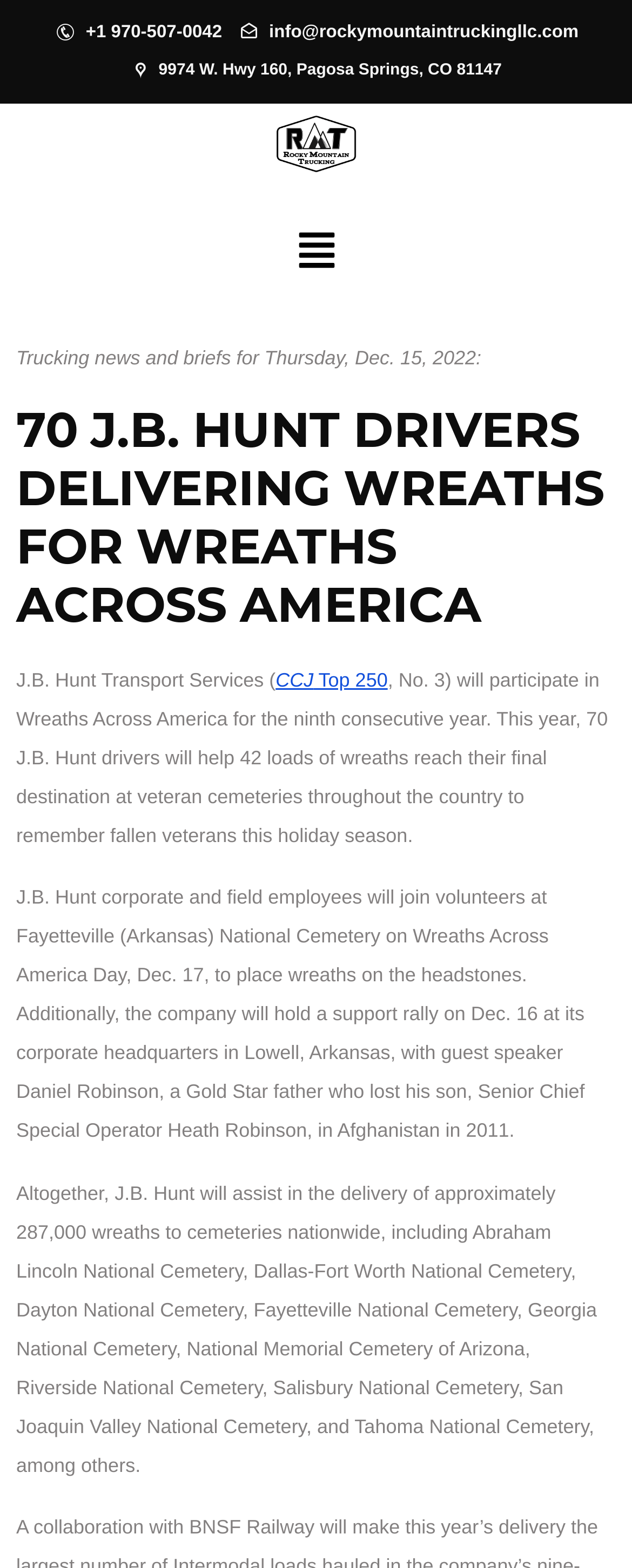Given the description "Menu", determine the bounding box of the corresponding UI element.

[0.448, 0.138, 0.552, 0.184]